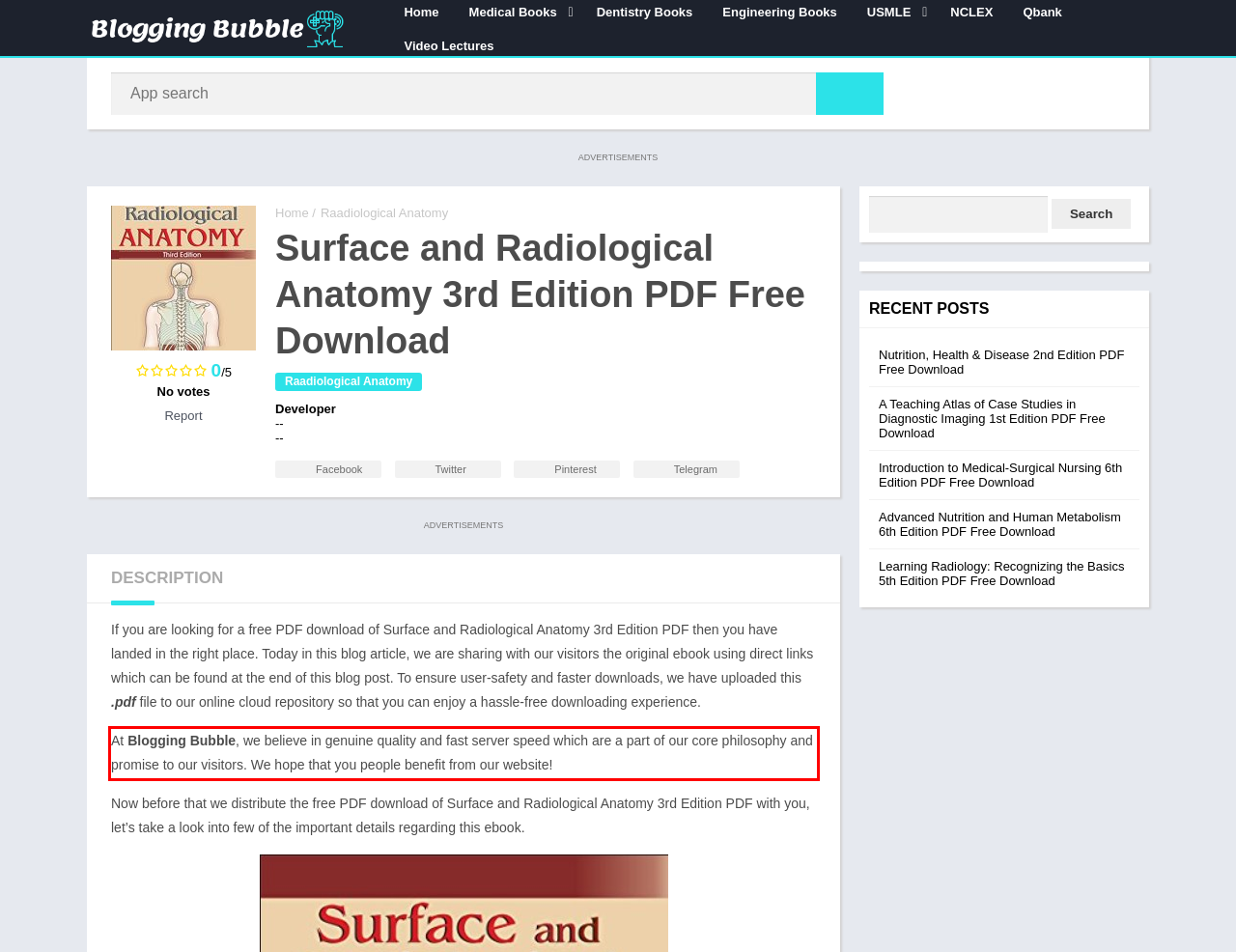Examine the screenshot of the webpage, locate the red bounding box, and perform OCR to extract the text contained within it.

At Blogging Bubble, we believe in genuine quality and fast server speed which are a part of our core philosophy and promise to our visitors. We hope that you people benefit from our website!